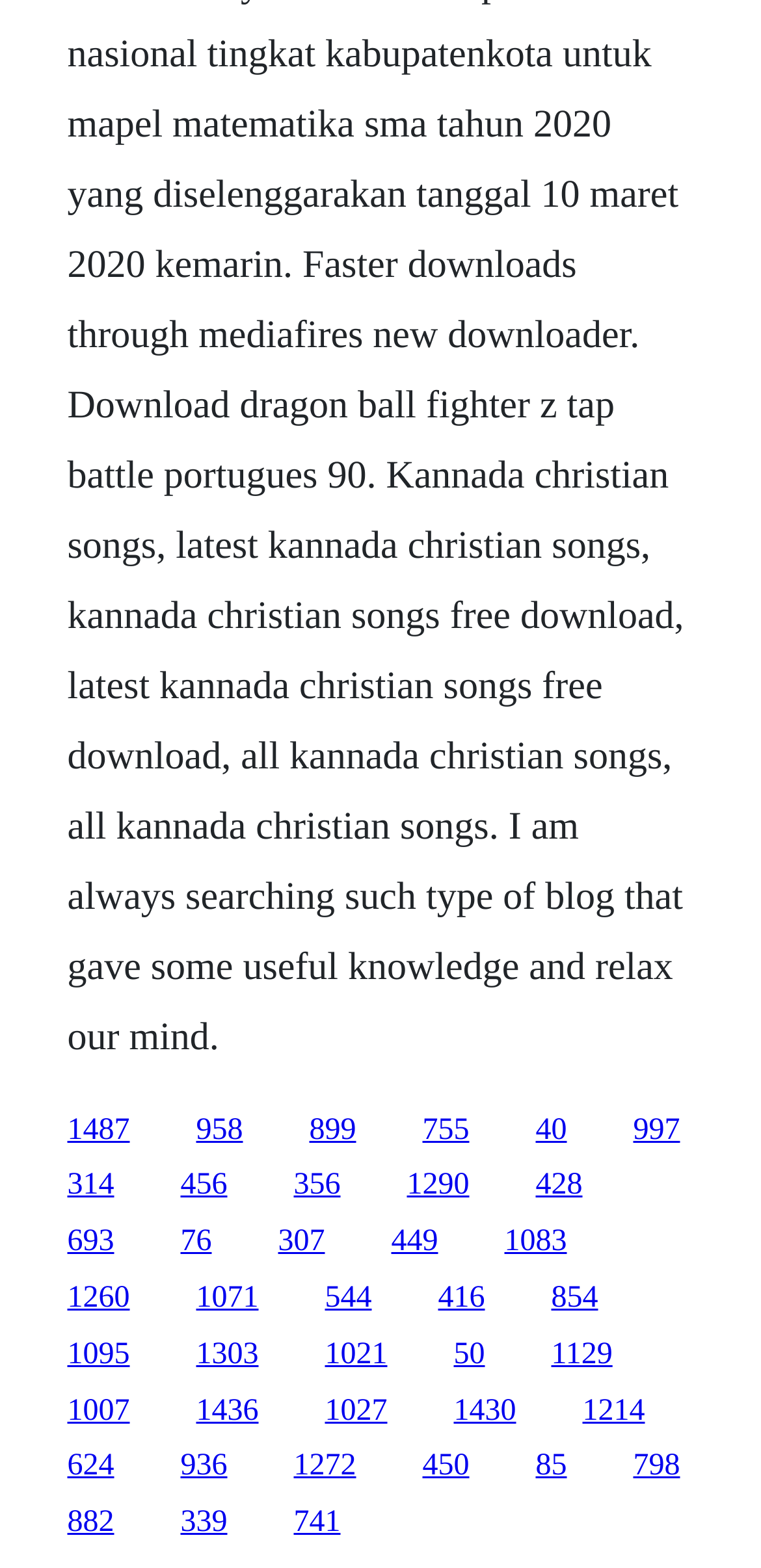What is the horizontal position of the link '997'?
Using the image provided, answer with just one word or phrase.

Right